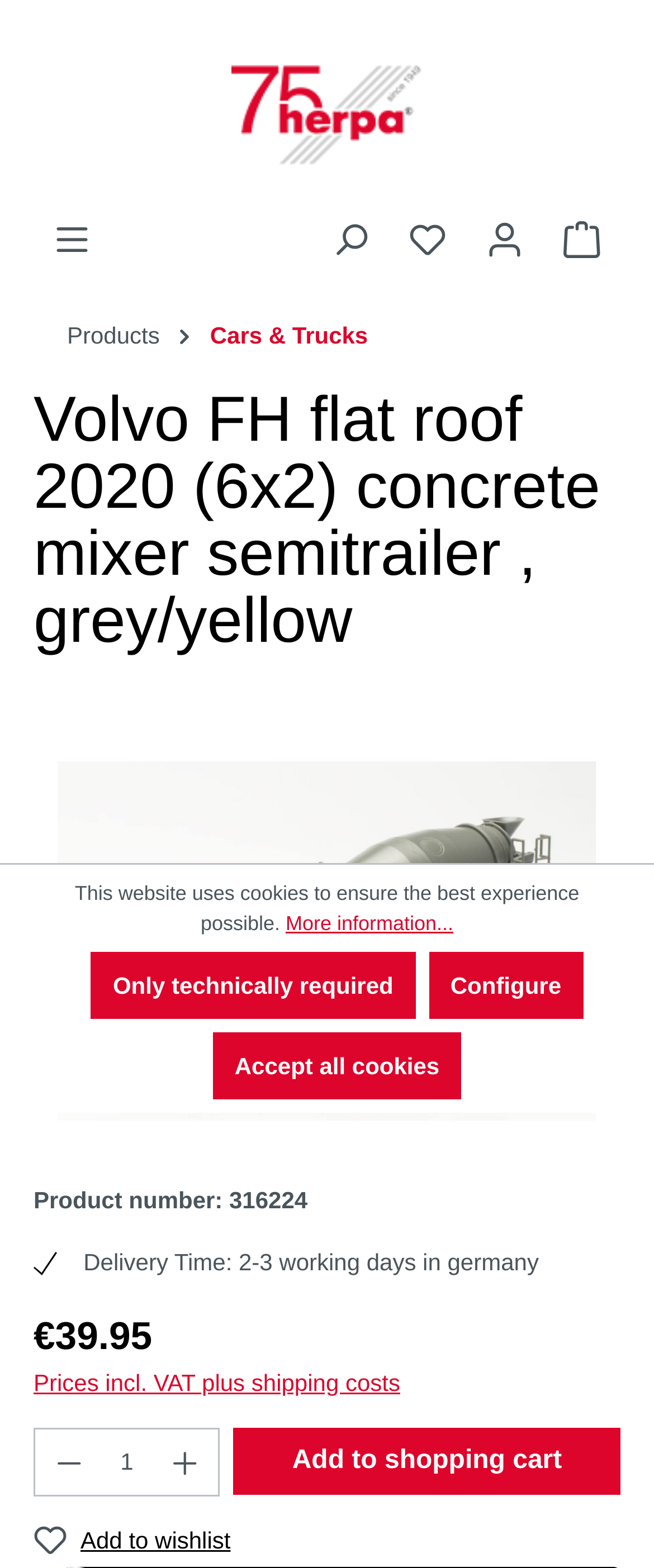Using the webpage screenshot, find the UI element described by aria-label="Your account" title="Your account". Provide the bounding box coordinates in the format (top-left x, top-left y, bottom-right x, bottom-right y), ensuring all values are floating point numbers between 0 and 1.

[0.713, 0.133, 0.831, 0.173]